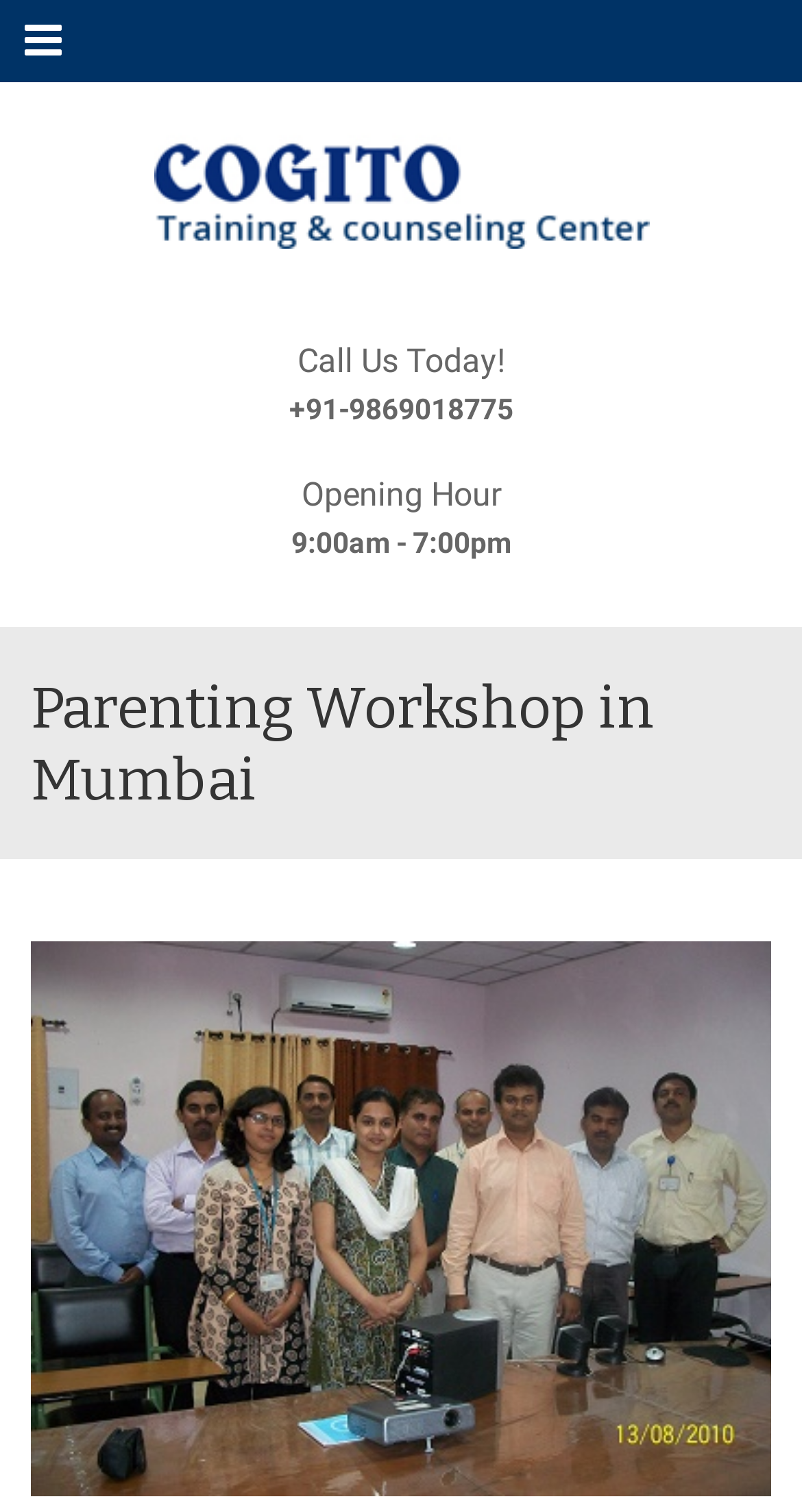Locate the heading on the webpage and return its text.

Parenting Workshop in Mumbai